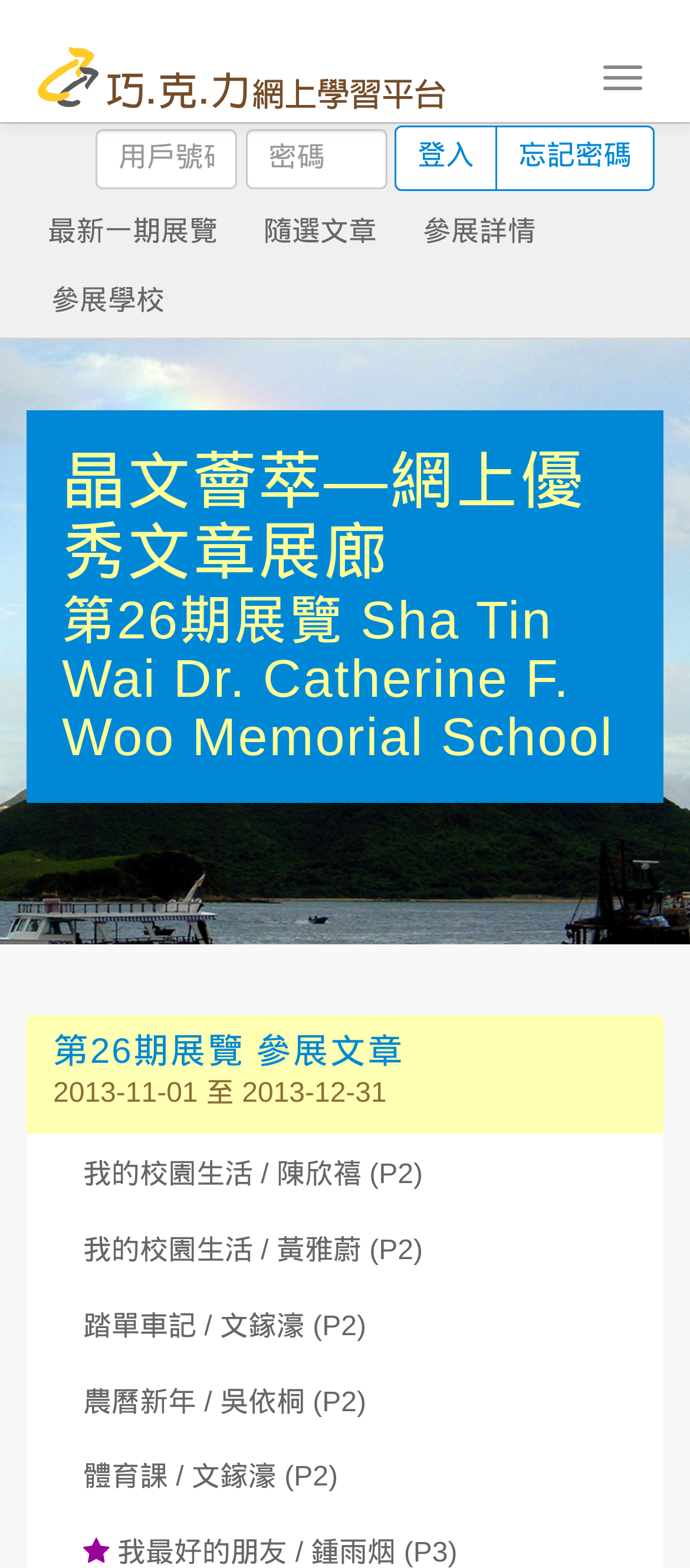What is the exhibition period?
Refer to the image and provide a thorough answer to the question.

I found the StaticText element '2013-11-01 至 2013-12-31' which indicates the exhibition period.